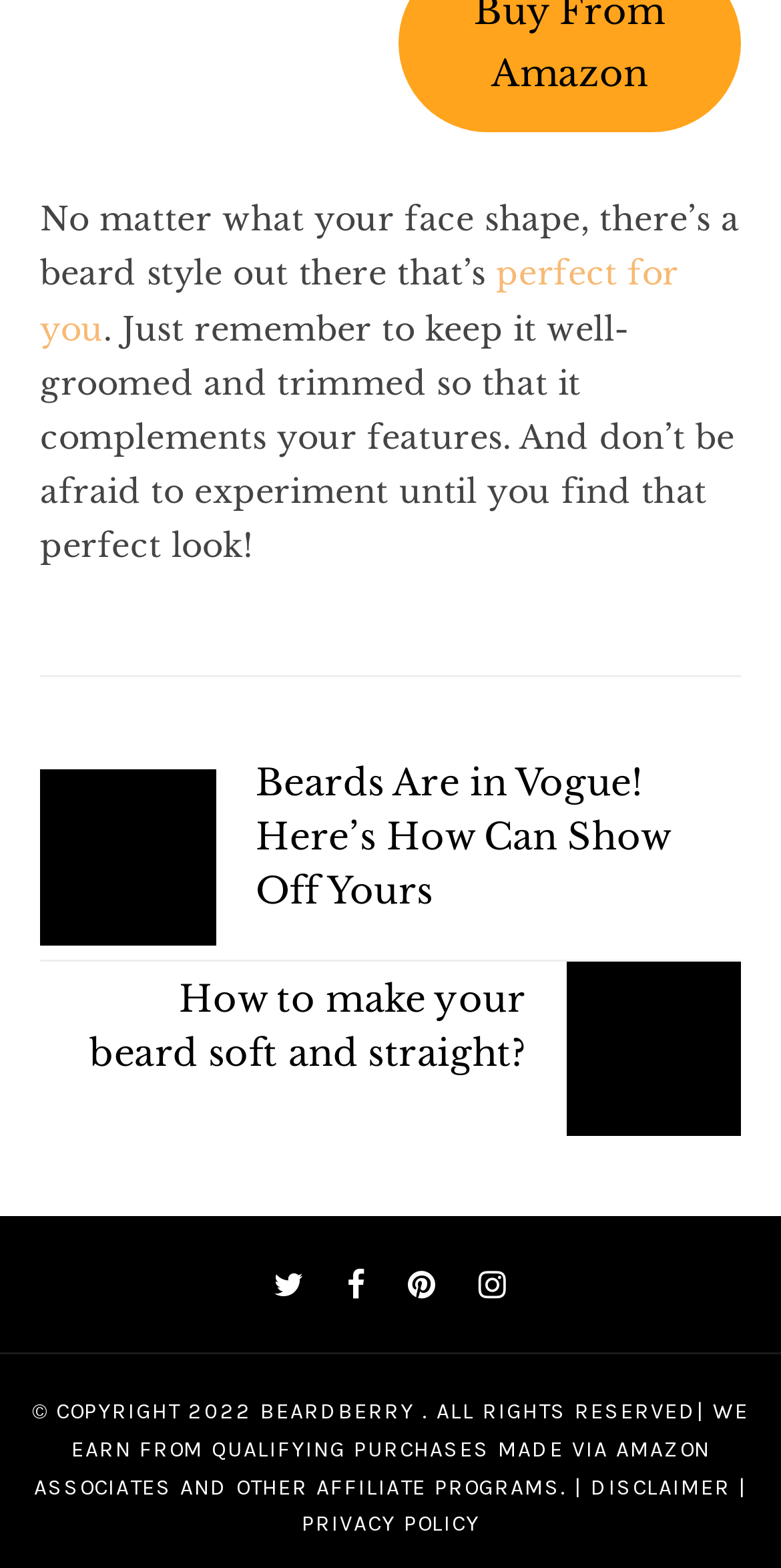Analyze the image and provide a detailed answer to the question: What is the main topic of this webpage?

The webpage appears to be discussing beard styles and how to maintain them, with multiple links and images related to the topic.